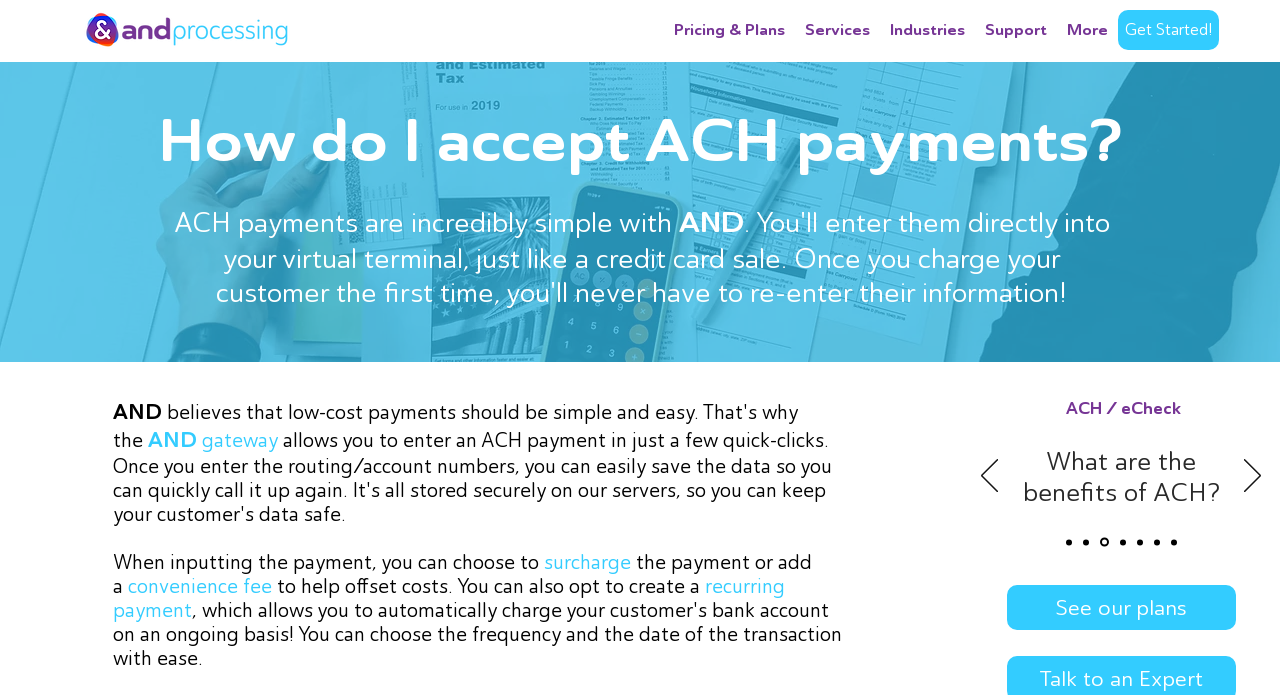What is the name of the company?
Provide a short answer using one word or a brief phrase based on the image.

AND